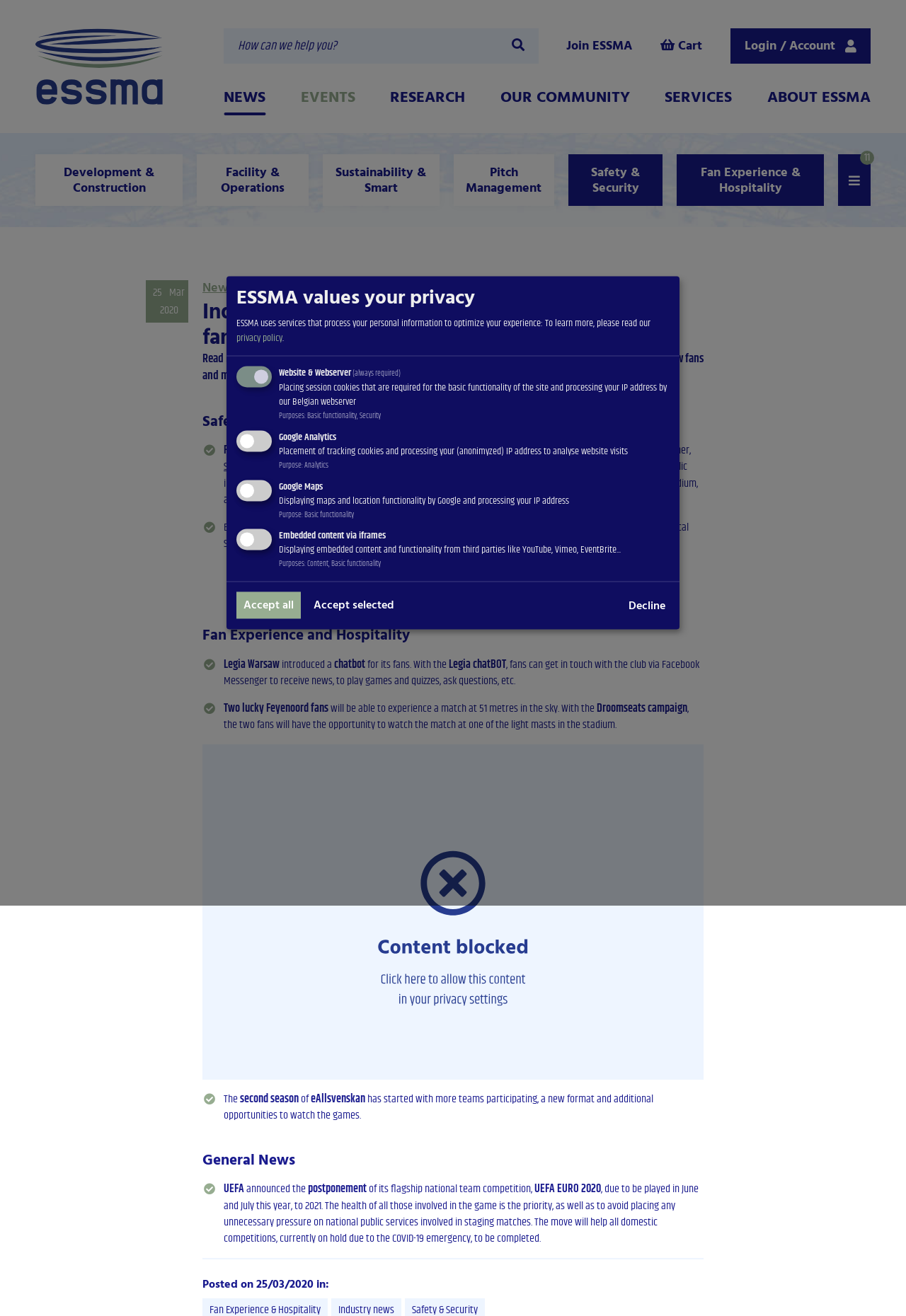Pinpoint the bounding box coordinates of the clickable element needed to complete the instruction: "Read more on biometric identification at FC Zenit". The coordinates should be provided as four float numbers between 0 and 1: [left, top, right, bottom].

[0.223, 0.265, 0.777, 0.293]